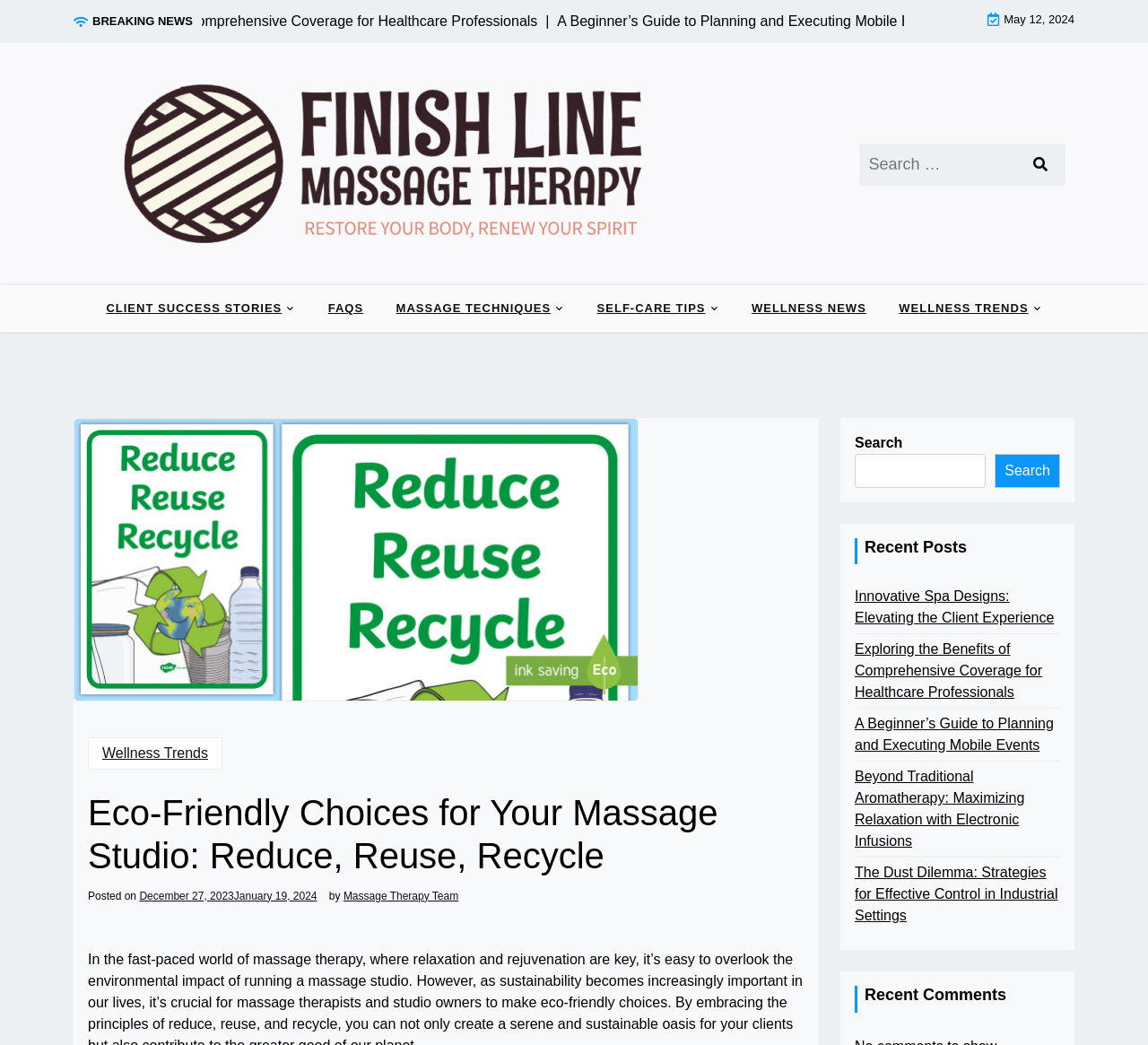How many links are there in the main navigation menu?
Can you give a detailed and elaborate answer to the question?

The main navigation menu is located at the top of the webpage, and it contains links to 'CLIENT SUCCESS STORIES', 'FAQS', 'MASSAGE TECHNIQUES', 'SELF-CARE TIPS', 'WELLNESS NEWS', and 'WELLNESS TRENDS'. Therefore, there are 6 links in the main navigation menu.